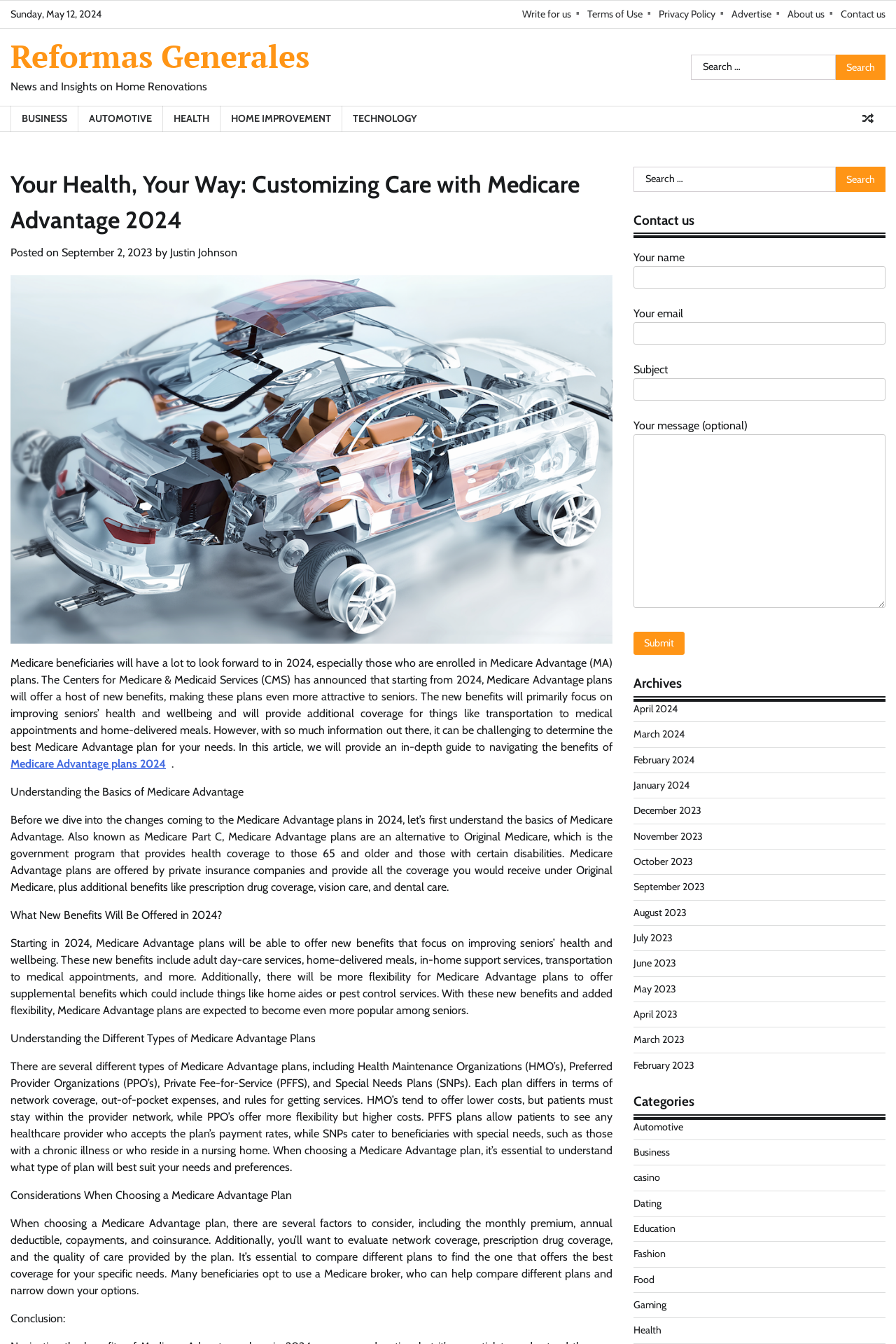Please reply to the following question with a single word or a short phrase:
How many categories are listed on the webpage?

14